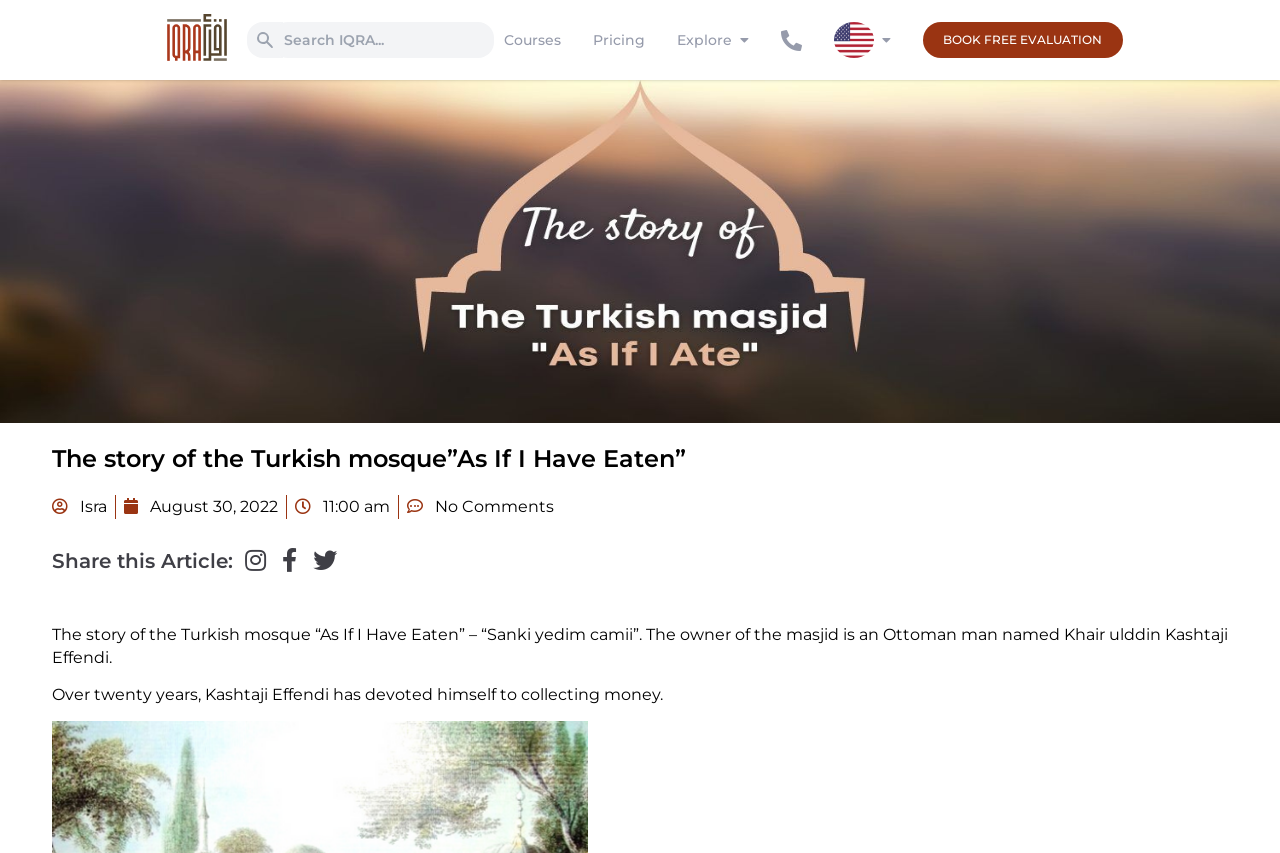What is the date of the article?
Please look at the screenshot and answer in one word or a short phrase.

August 30, 2022